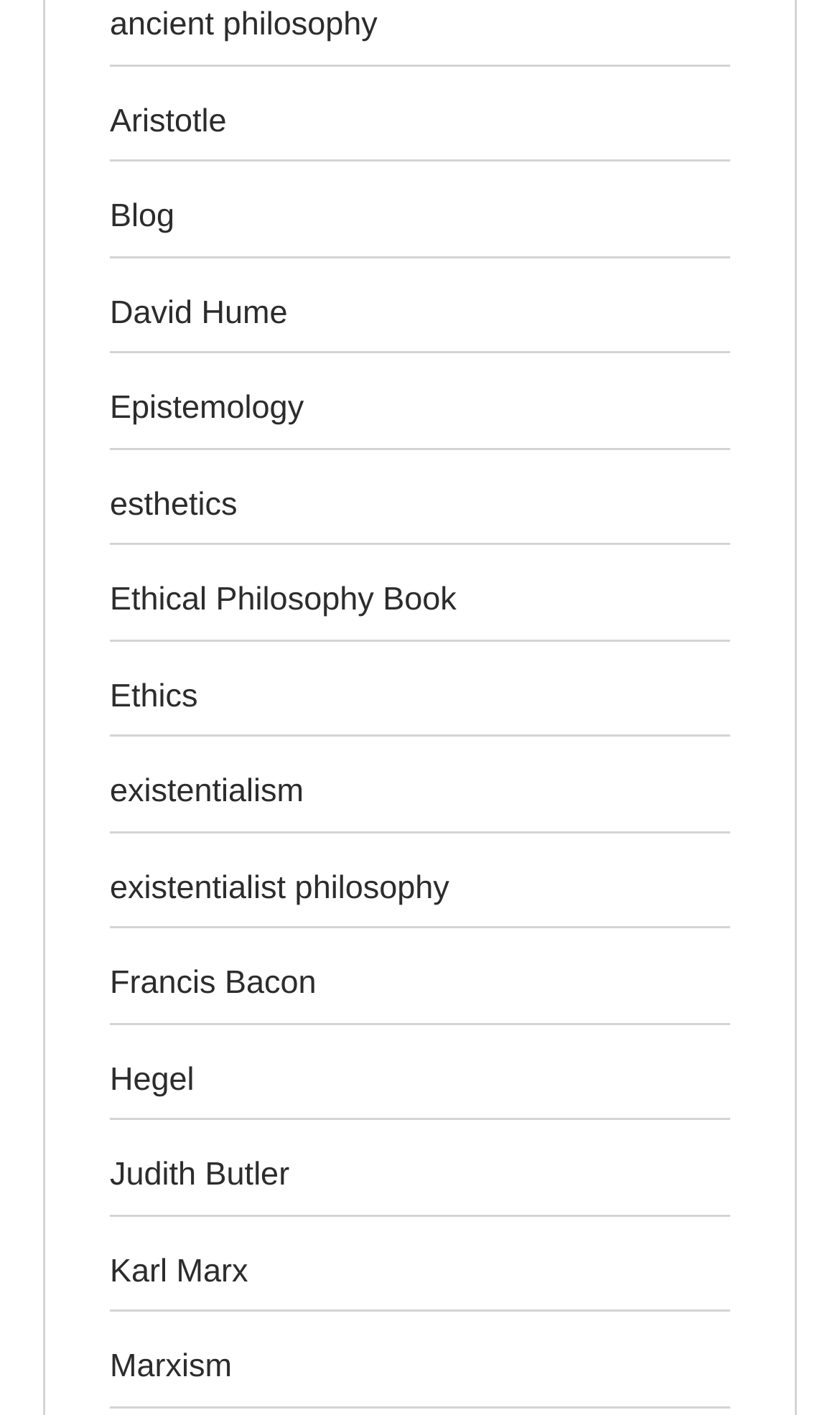Find the bounding box coordinates for the area you need to click to carry out the instruction: "read about Aristotle". The coordinates should be four float numbers between 0 and 1, indicated as [left, top, right, bottom].

[0.131, 0.073, 0.27, 0.099]